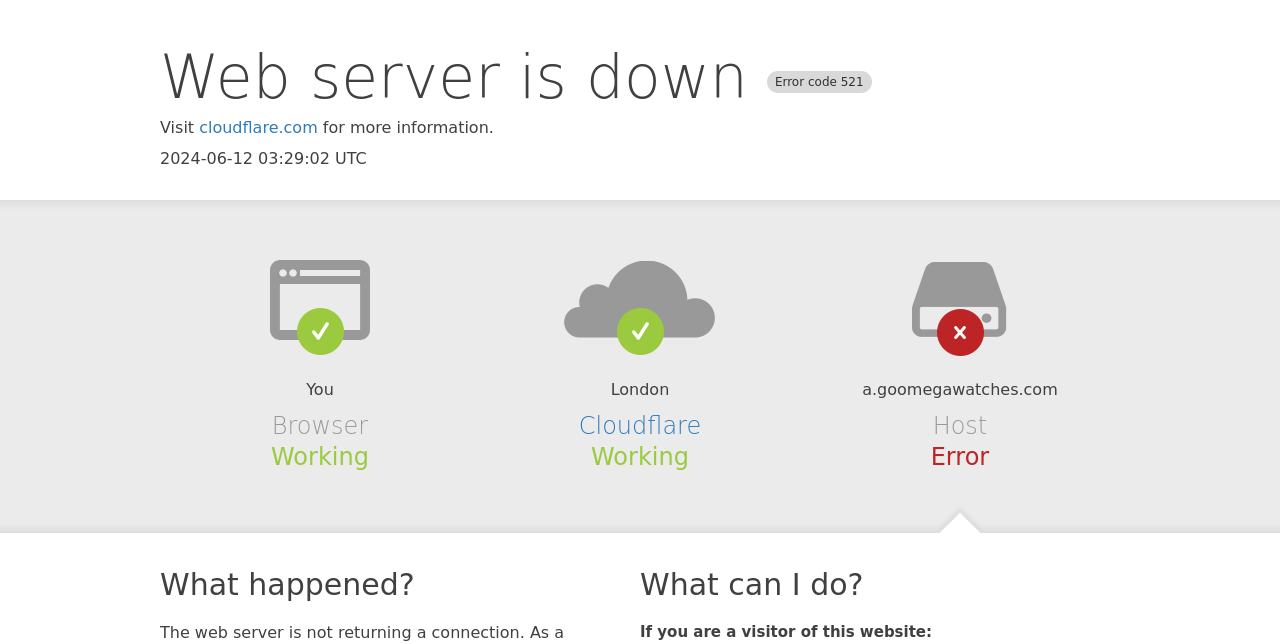Describe all significant elements and features of the webpage.

The webpage appears to be an error page, indicating that the web server is down. At the top, there is a heading that reads "Web server is down Error code 521". Below this heading, there is a link to "cloudflare.com" with a brief description "Visit ... for more information." The current date and time, "2024-06-12 03:29:02 UTC", is displayed nearby.

On the left side of the page, there are three sections with headings: "Browser", "Cloudflare", and "Host". The "Browser" section has a static text "Working" below its heading. The "Cloudflare" section has a link to "Cloudflare" and a static text "Working" below its heading. The "Host" section has a static text "a.goomegawatches.com" and a static text "Error" below its heading.

On the right side of the page, there are two headings: "What happened?" and "What can I do?". These headings seem to be related to troubleshooting or resolving the error.